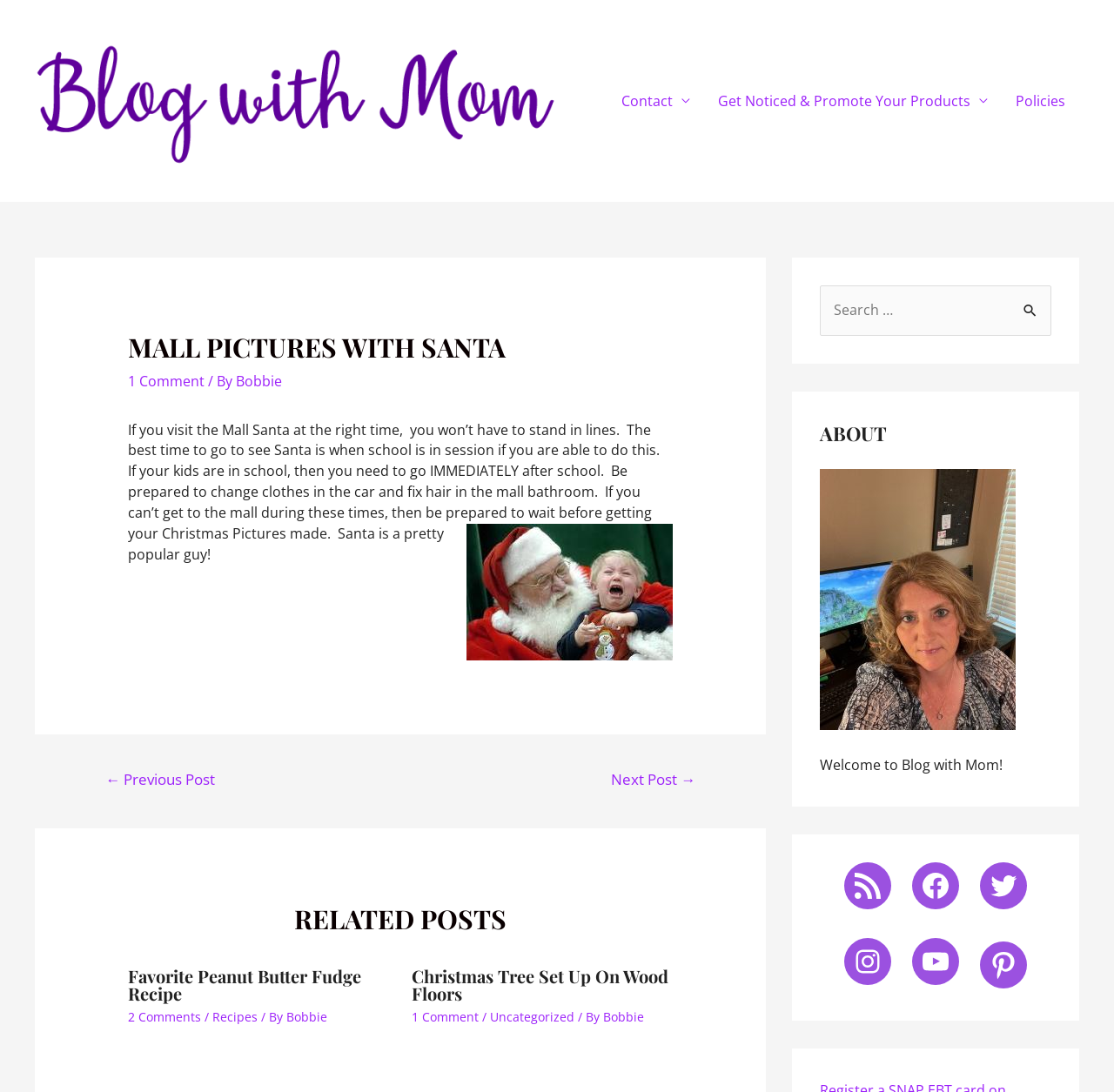Pinpoint the bounding box coordinates of the area that should be clicked to complete the following instruction: "Search for something". The coordinates must be given as four float numbers between 0 and 1, i.e., [left, top, right, bottom].

[0.736, 0.261, 0.944, 0.307]